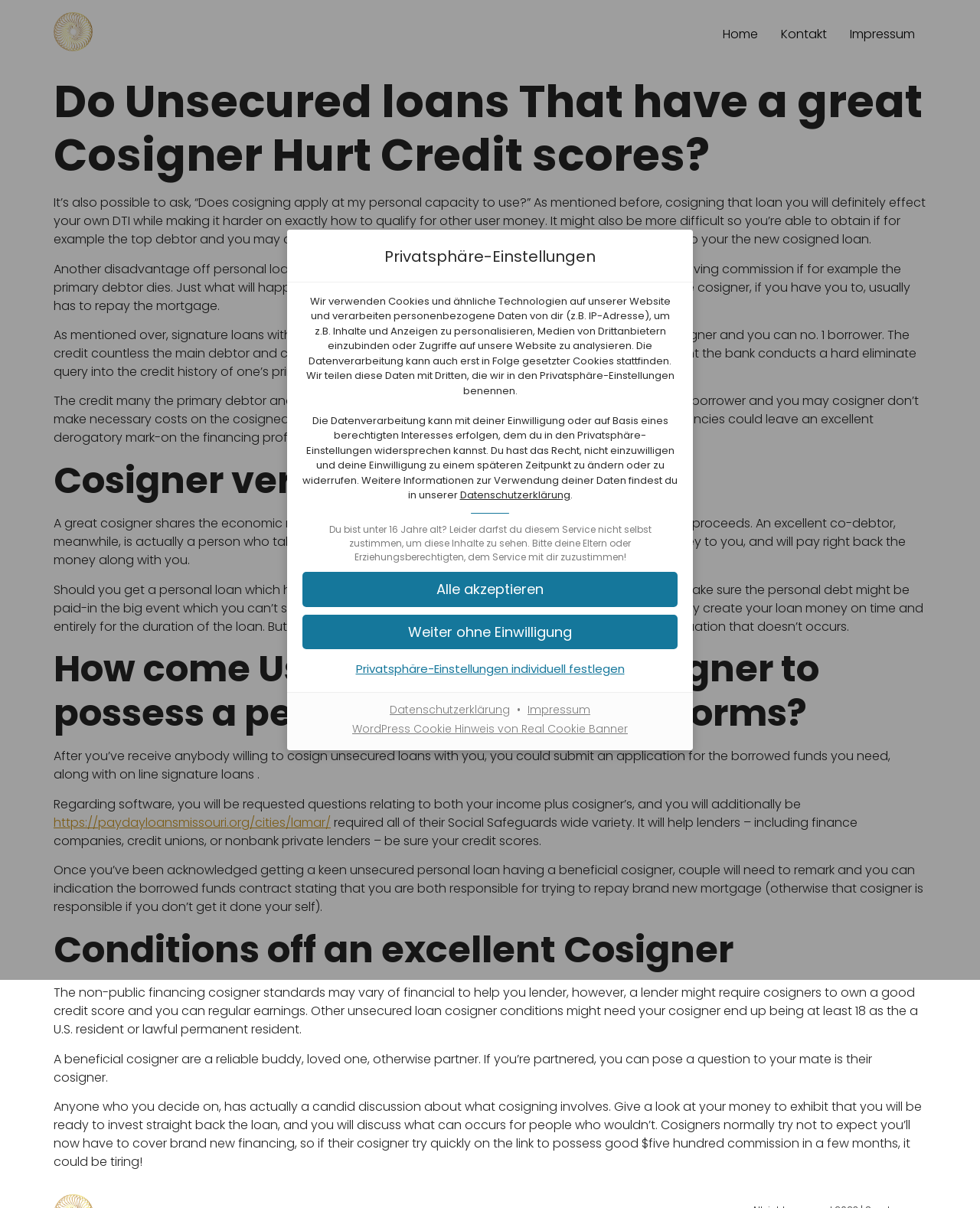Provide your answer to the question using just one word or phrase: Is the website using cookies?

Yes